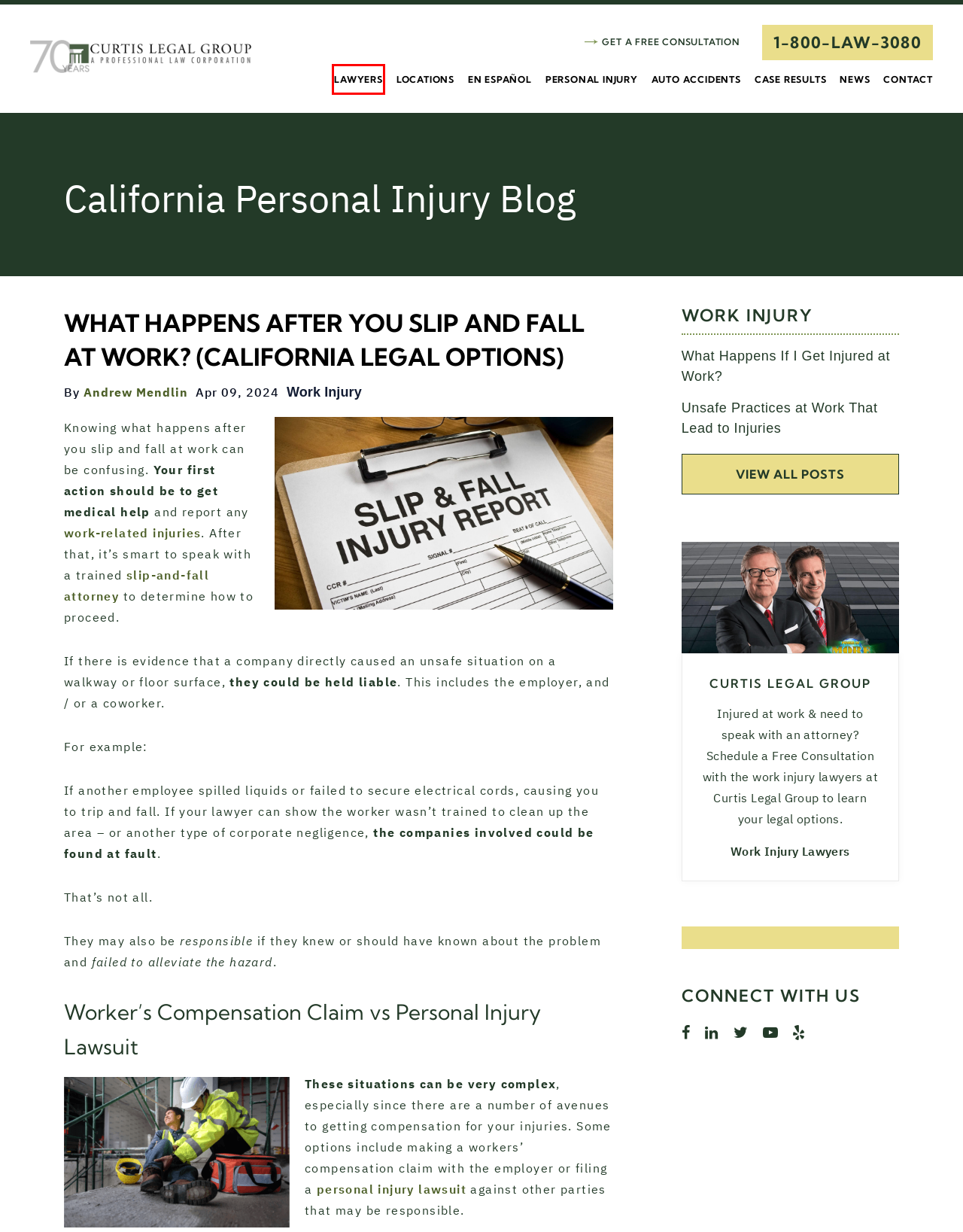Given a webpage screenshot with a red bounding box around a UI element, choose the webpage description that best matches the new webpage after clicking the element within the bounding box. Here are the candidates:
A. California Personal Injury Law Firm | Curtis Legal Group, P.C.
B. Sacramento Car Accident Lawyers | Curtis Legal Group
C. Curtis Legal Group | Our Lawyers
D. Sacramento Personal Injury Attorneys | Curtis Legal Group
E. Northern California Personal Injury Lawyers | Curtis Legal Group
F. Unsafe Practices at Work That Lead to Injuries | Curtis Legal Group
G. Sacramento Slip and Fall Lawyers | Curtis Legal Group
H. What Happens If I Get Injured at Work? | Curtis Legal Group Work Injury

C